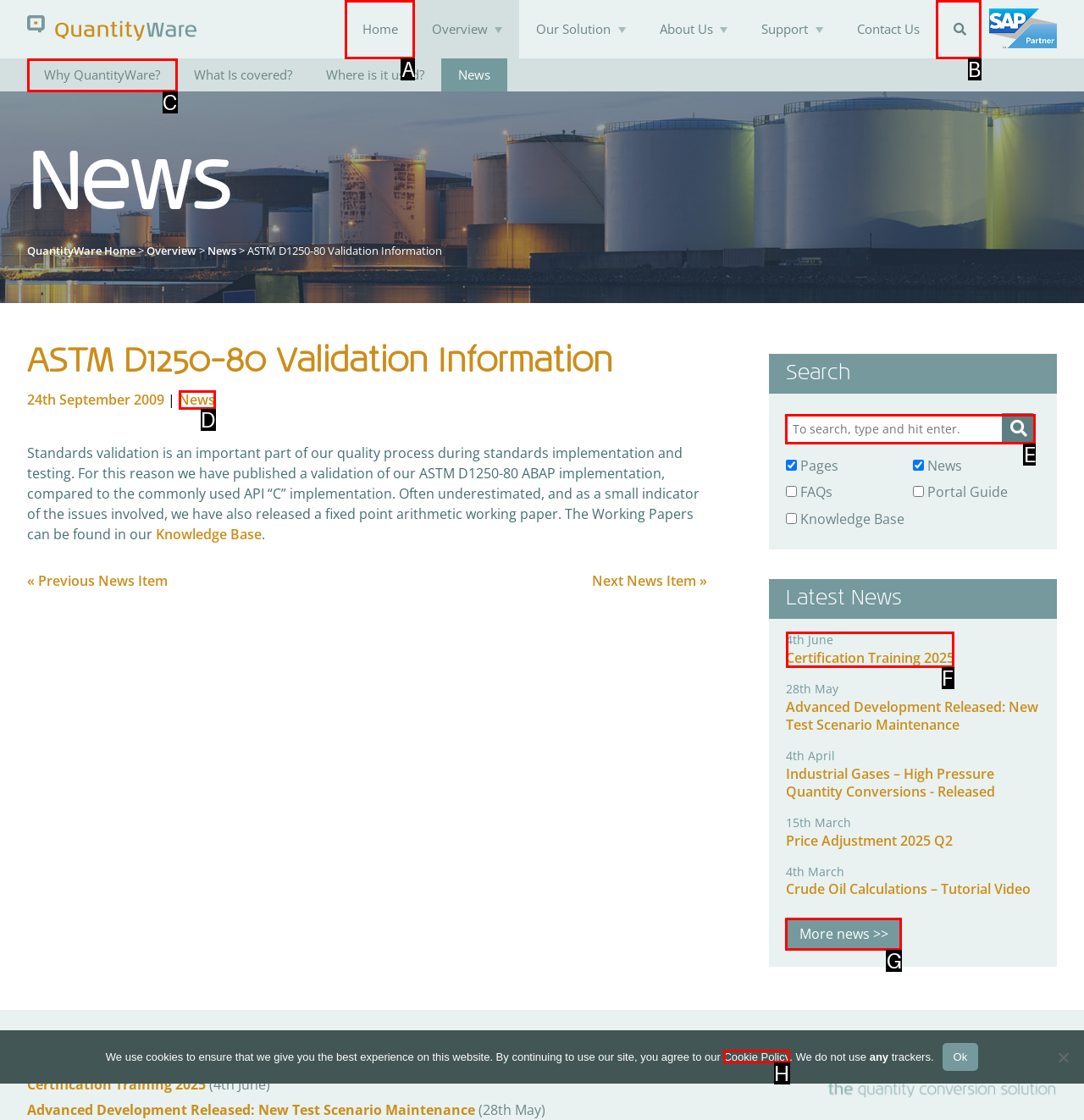Identify the letter of the option to click in order to Click on Certification Training 2025. Answer with the letter directly.

F